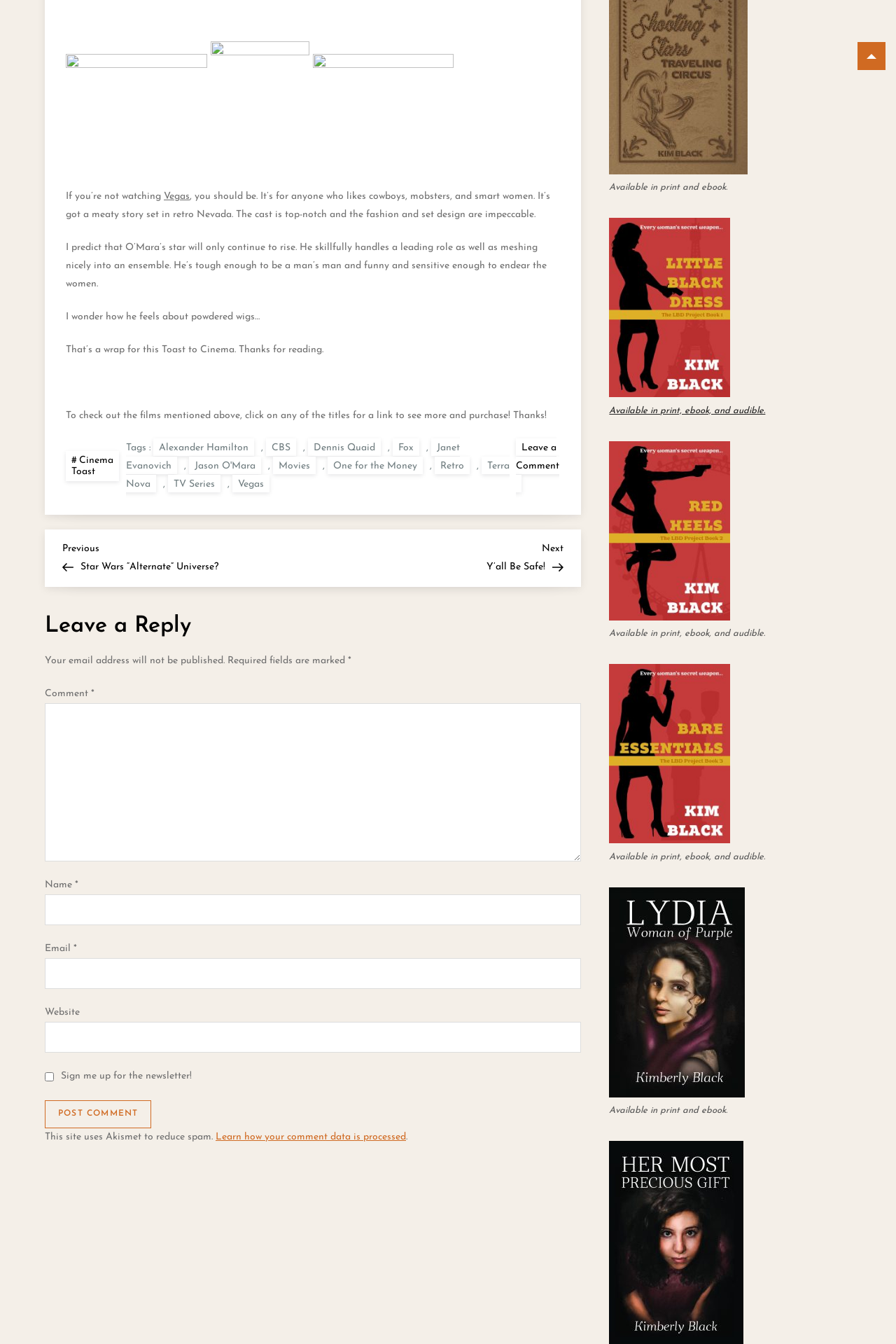Identify the bounding box coordinates of the clickable region required to complete the instruction: "Click to see and Purchase". The coordinates should be given as four float numbers within the range of 0 and 1, i.e., [left, top, right, bottom].

[0.073, 0.075, 0.231, 0.083]